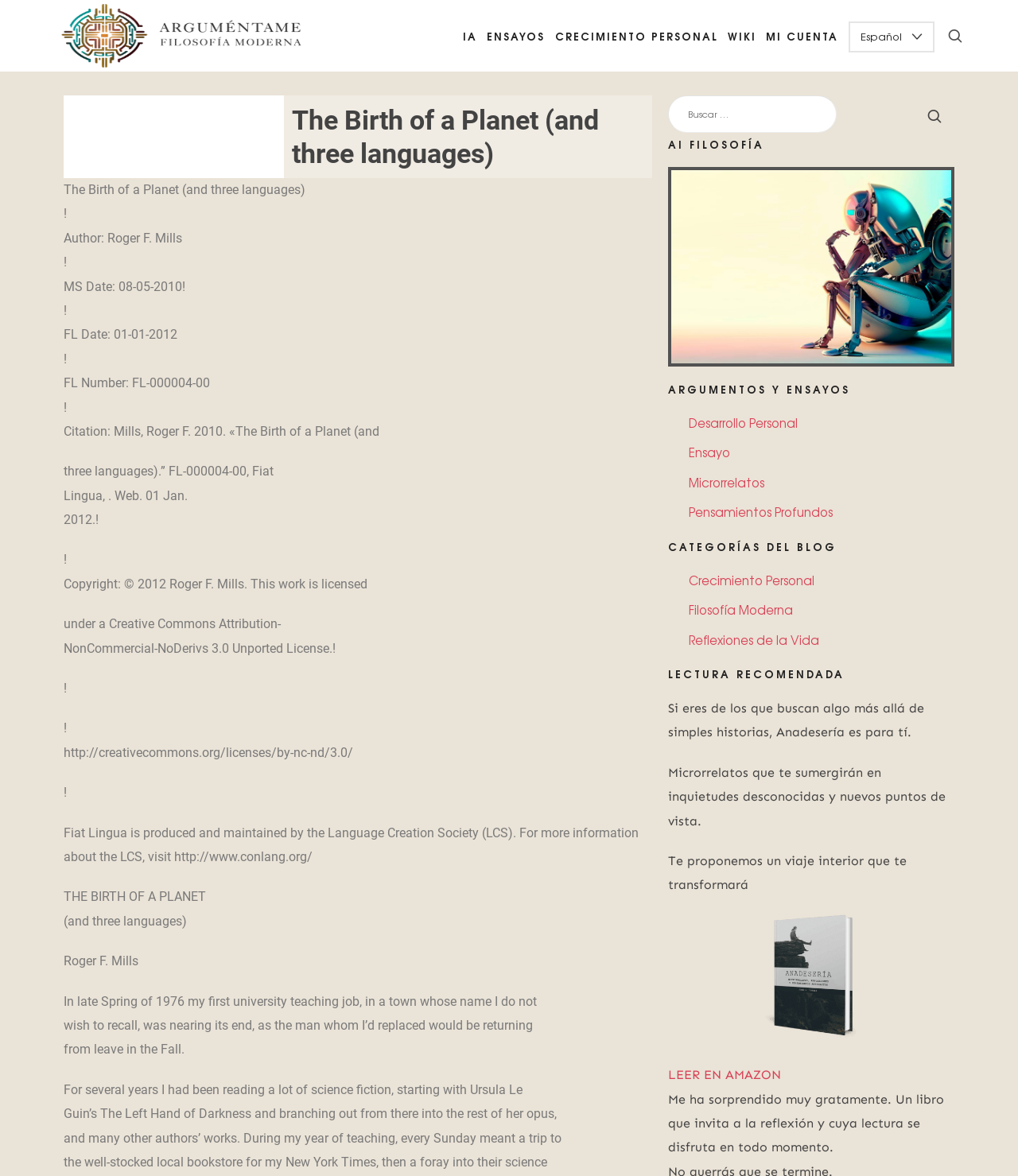What is the name of the organization that produces and maintains Fiat Lingua?
Based on the screenshot, answer the question with a single word or phrase.

Language Creation Society